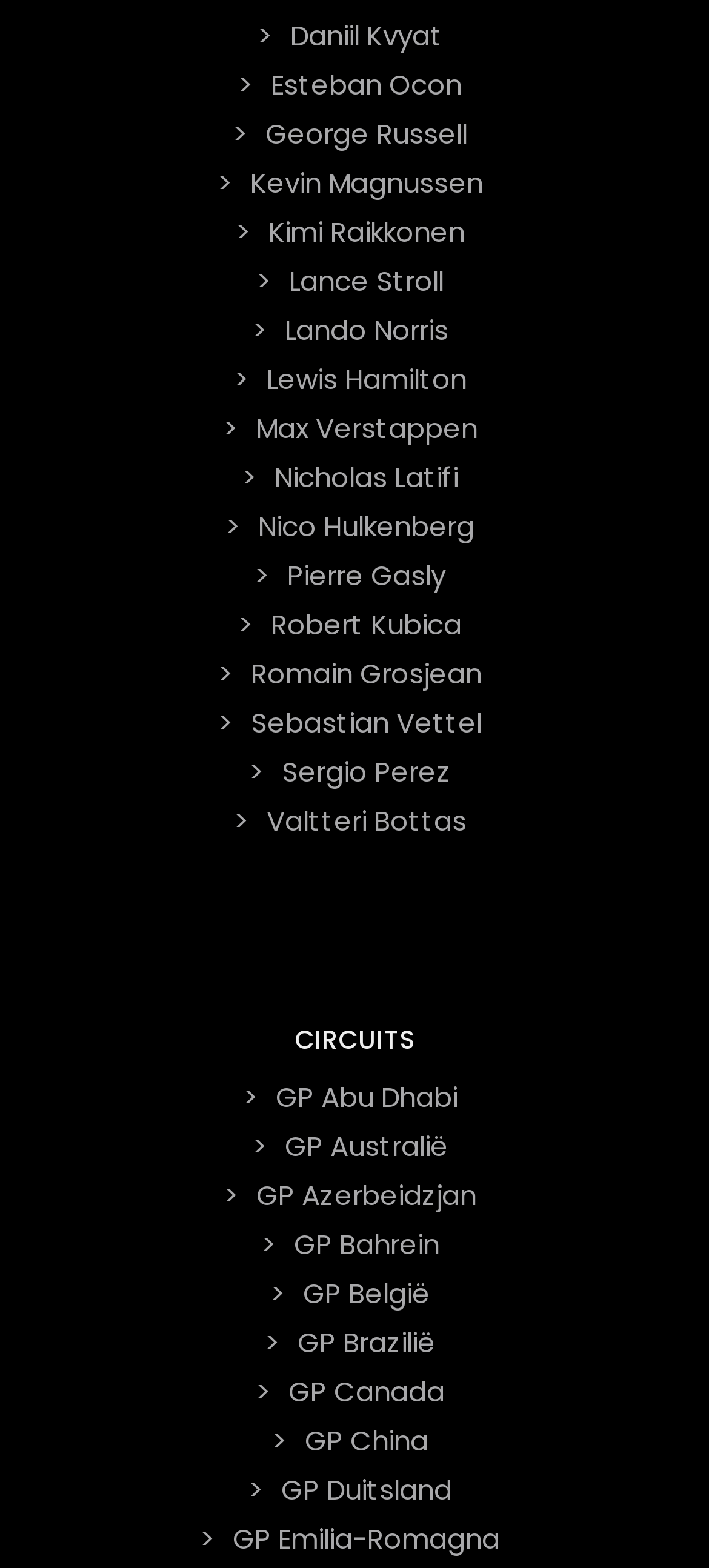Find the bounding box coordinates of the clickable region needed to perform the following instruction: "Check Lewis Hamilton's information". The coordinates should be provided as four float numbers between 0 and 1, i.e., [left, top, right, bottom].

[0.363, 0.223, 0.671, 0.259]